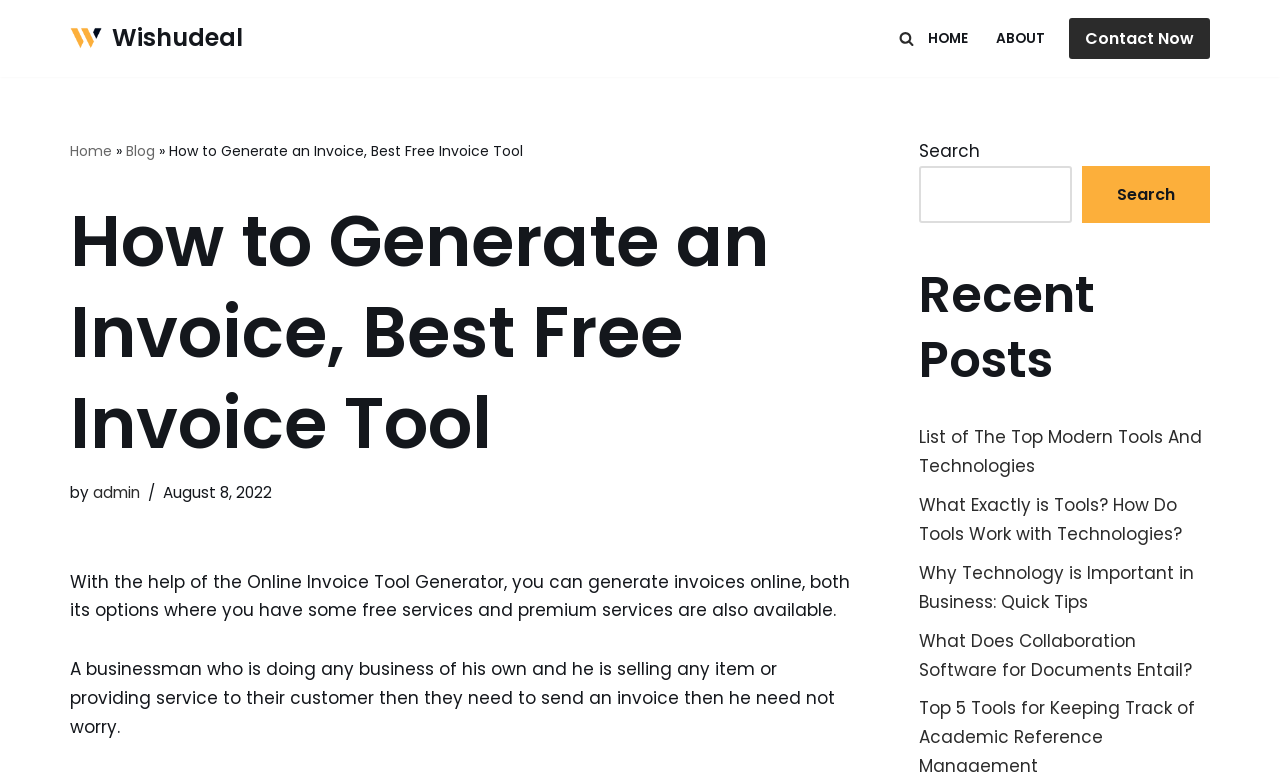From the webpage screenshot, identify the region described by Contact Now. Provide the bounding box coordinates as (top-left x, top-left y, bottom-right x, bottom-right y), with each value being a floating point number between 0 and 1.

[0.835, 0.023, 0.945, 0.077]